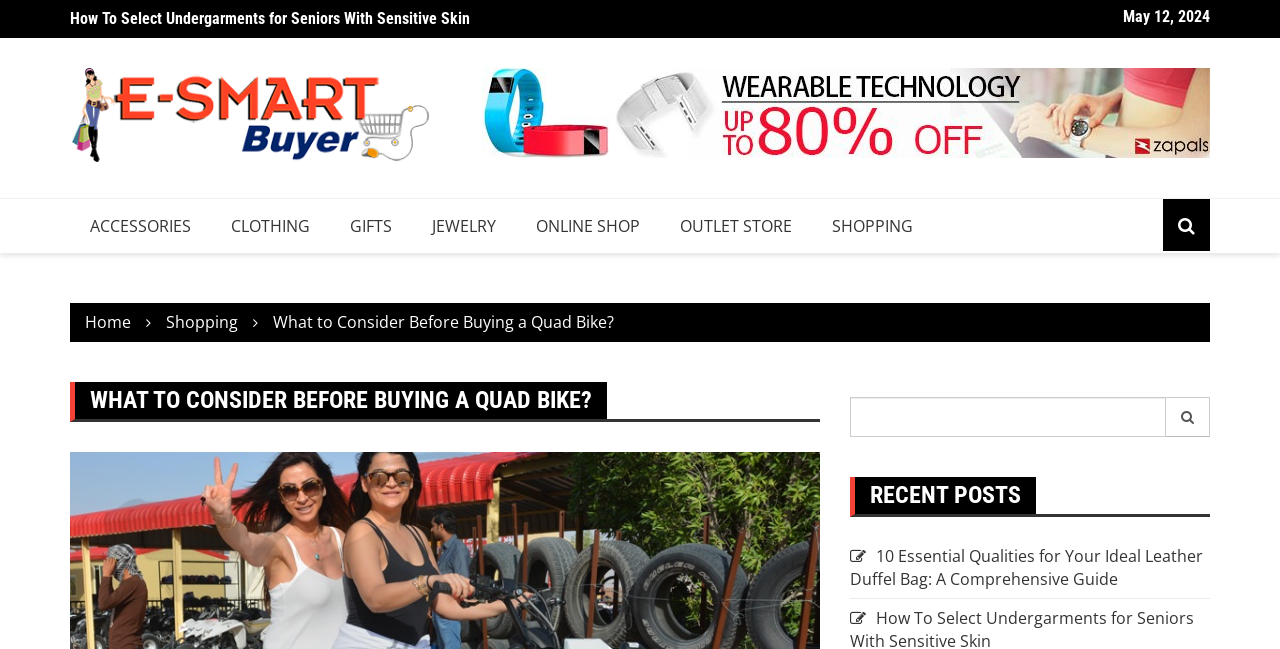Give a concise answer of one word or phrase to the question: 
What type of content is the website focused on?

Shopping guides